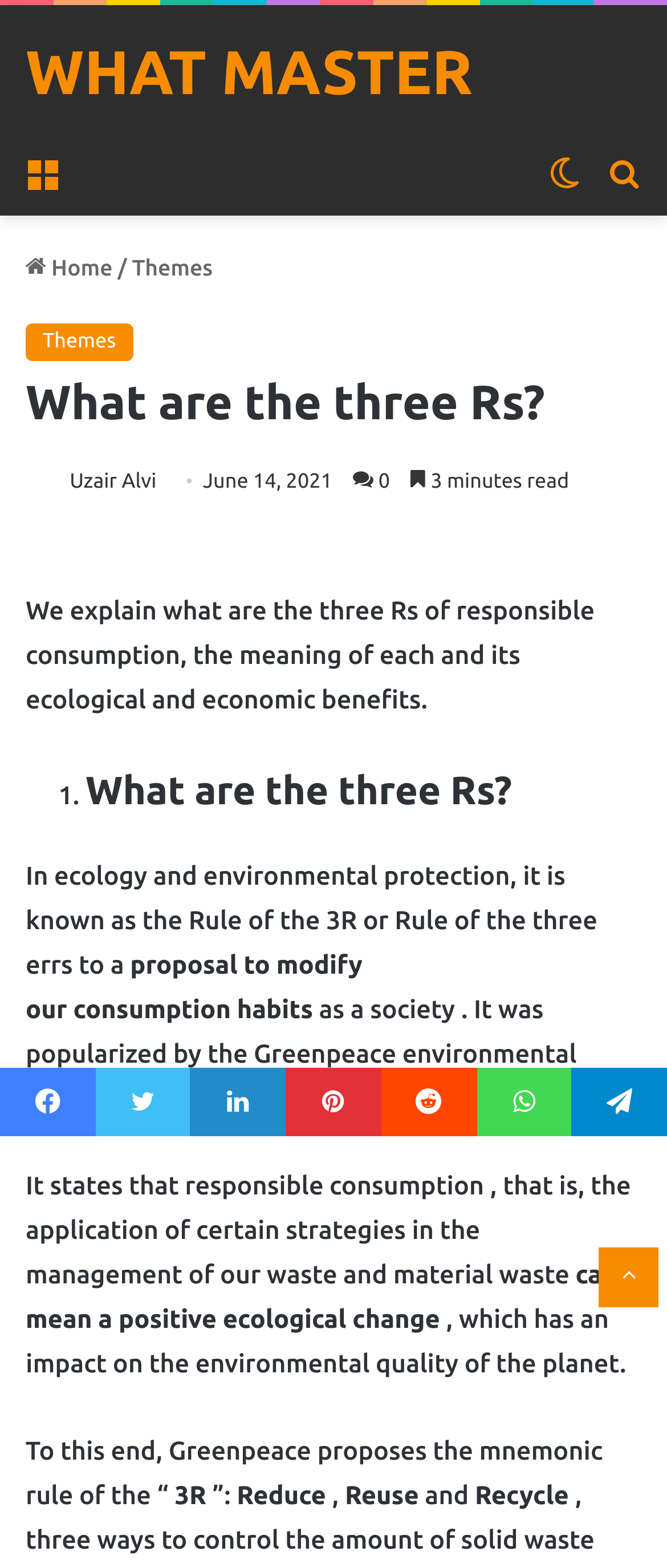What are the three Rs of responsible consumption?
From the image, provide a succinct answer in one word or a short phrase.

Reduce, Reuse, Recycle